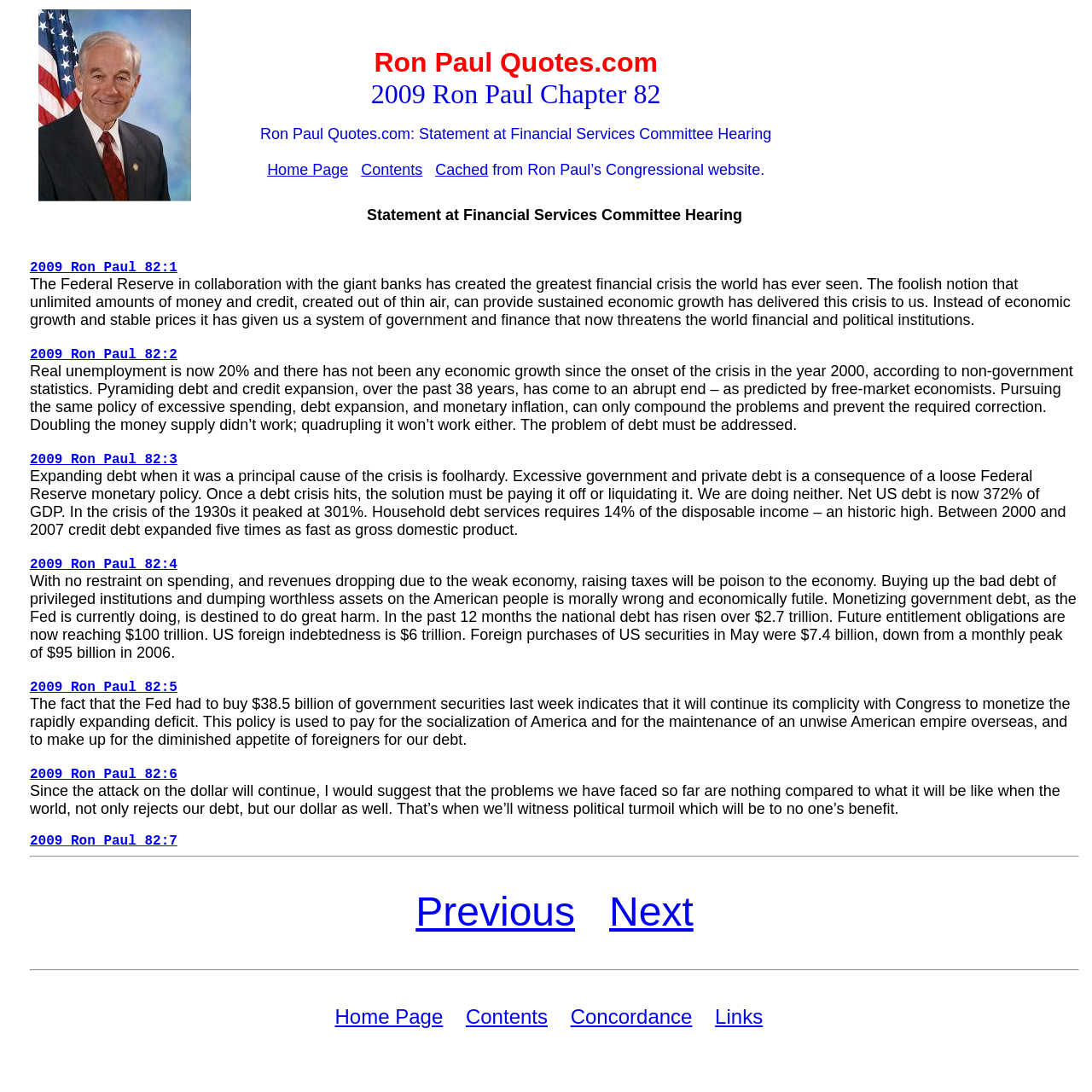What is the topic of Rep. Ron Paul's speech?
Based on the image, answer the question with a single word or brief phrase.

Financial crisis